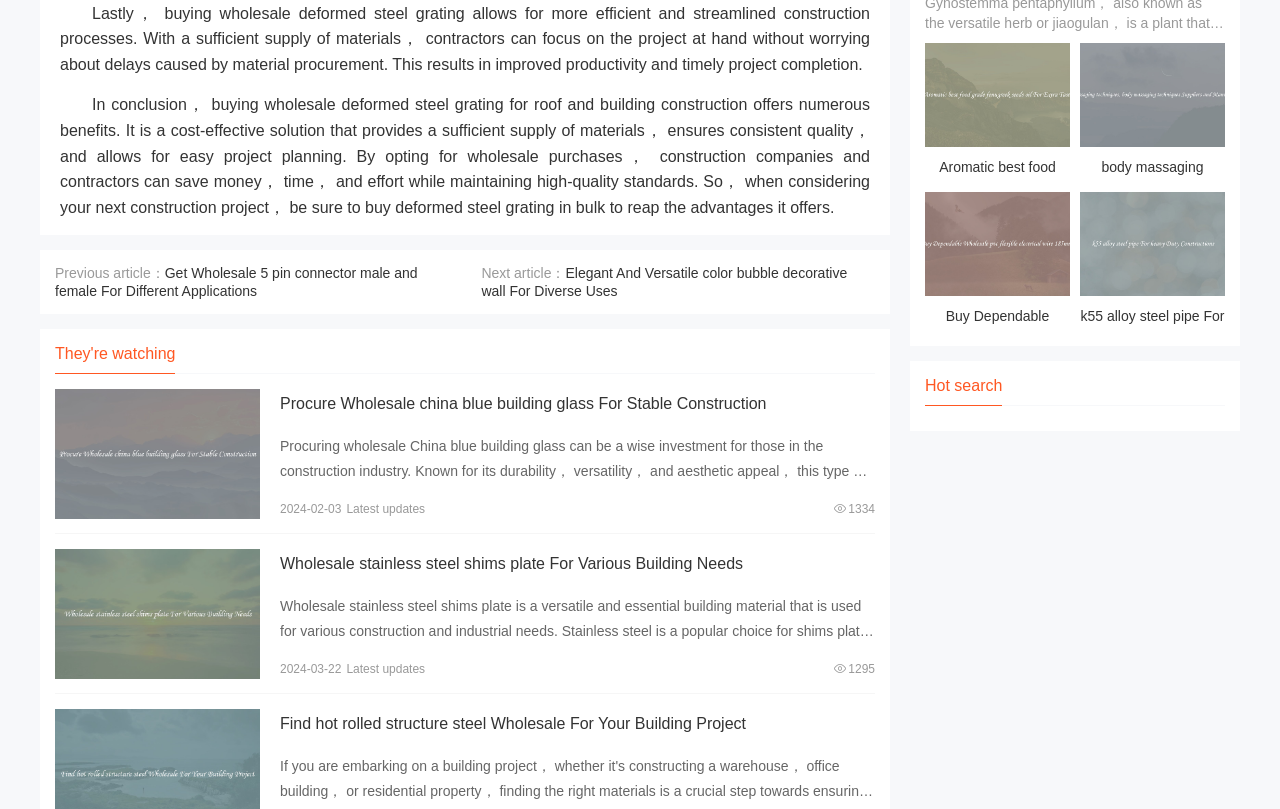Locate the bounding box coordinates of the clickable region necessary to complete the following instruction: "View details of stainless steel shims plate for building needs". Provide the coordinates in the format of four float numbers between 0 and 1, i.e., [left, top, right, bottom].

[0.043, 0.679, 0.203, 0.84]